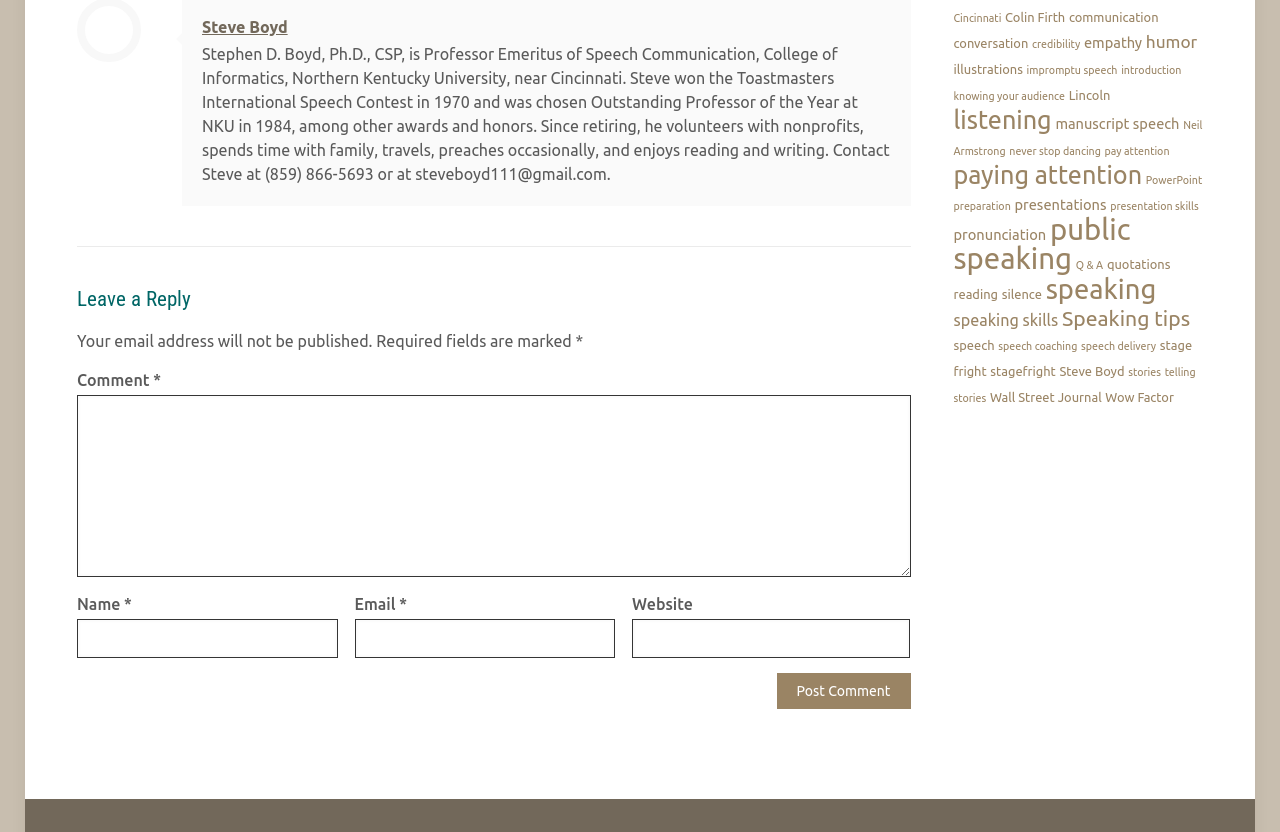Can you show the bounding box coordinates of the region to click on to complete the task described in the instruction: "Click the 'Cincinnati' link"?

[0.745, 0.014, 0.782, 0.029]